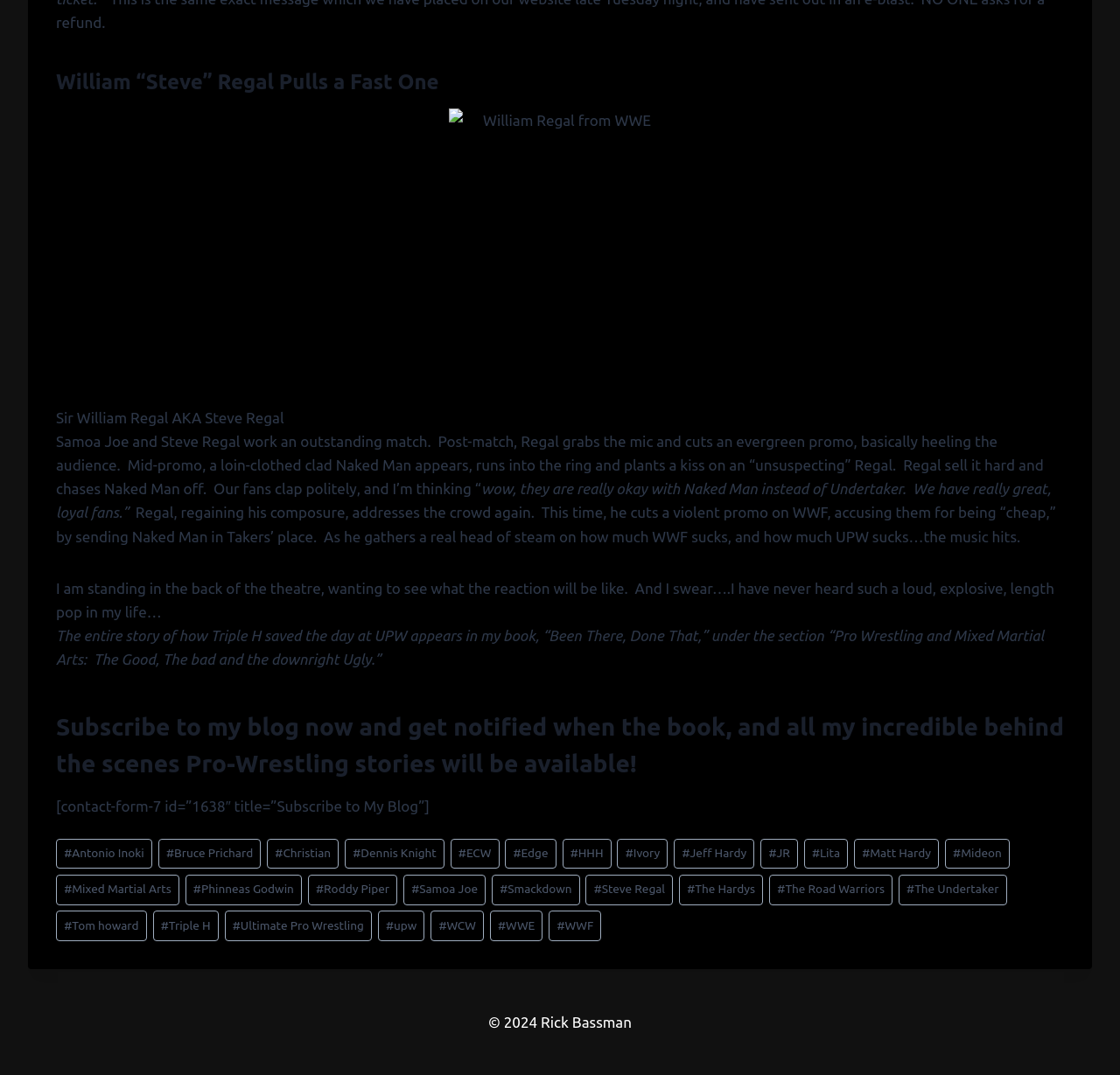Provide a one-word or brief phrase answer to the question:
What is the author of the book mentioned in the webpage?

The author of the book